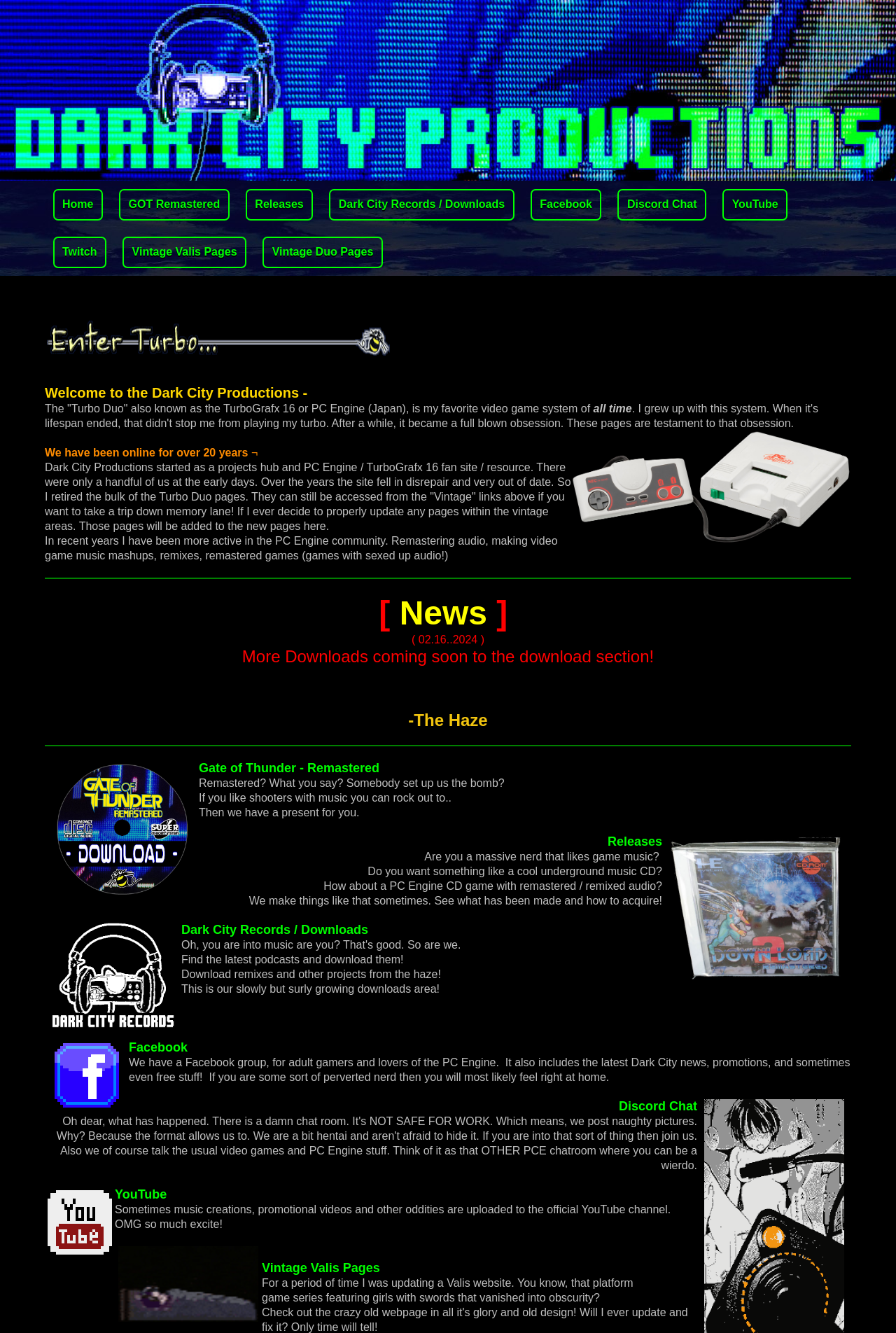What type of community is the Facebook group for?
Please respond to the question thoroughly and include all relevant details.

From the text 'We have a Facebook group, for adult gamers and lovers of the PC Engine.', we can infer that the Facebook group is for adult gamers and PC Engine enthusiasts.